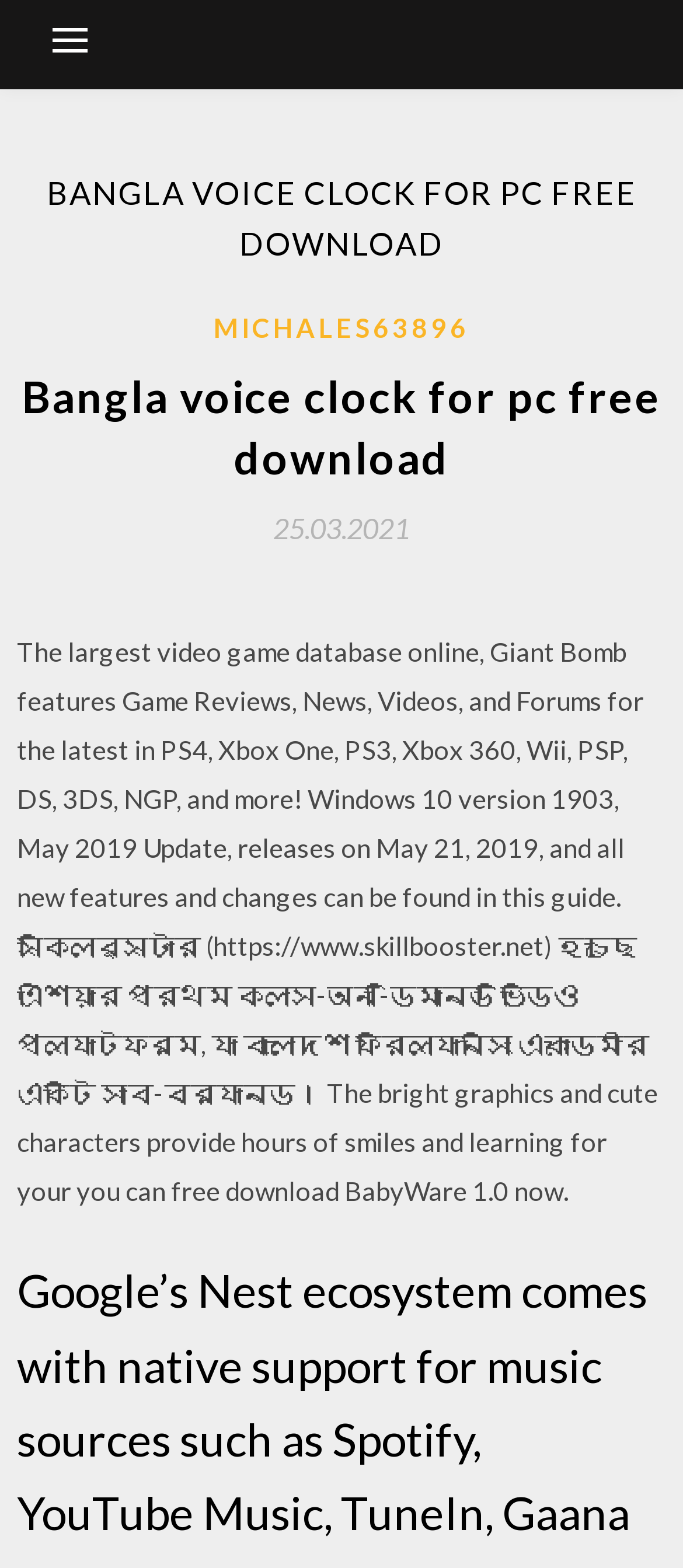Provide a one-word or short-phrase response to the question:
What is the name of the software that can be downloaded?

BabyWare